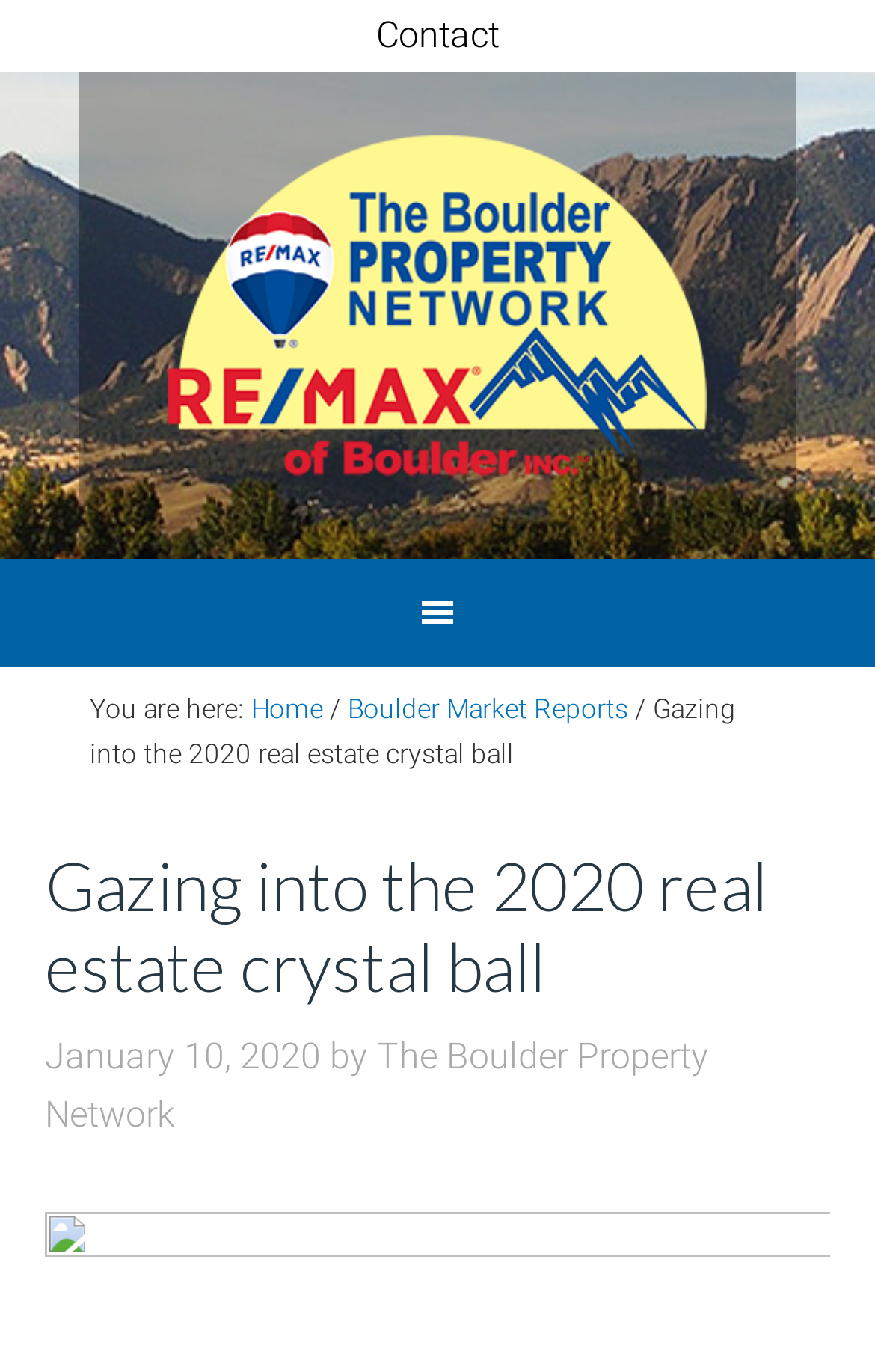What is the current webpage about?
Give a one-word or short-phrase answer derived from the screenshot.

2020 real estate crystal ball